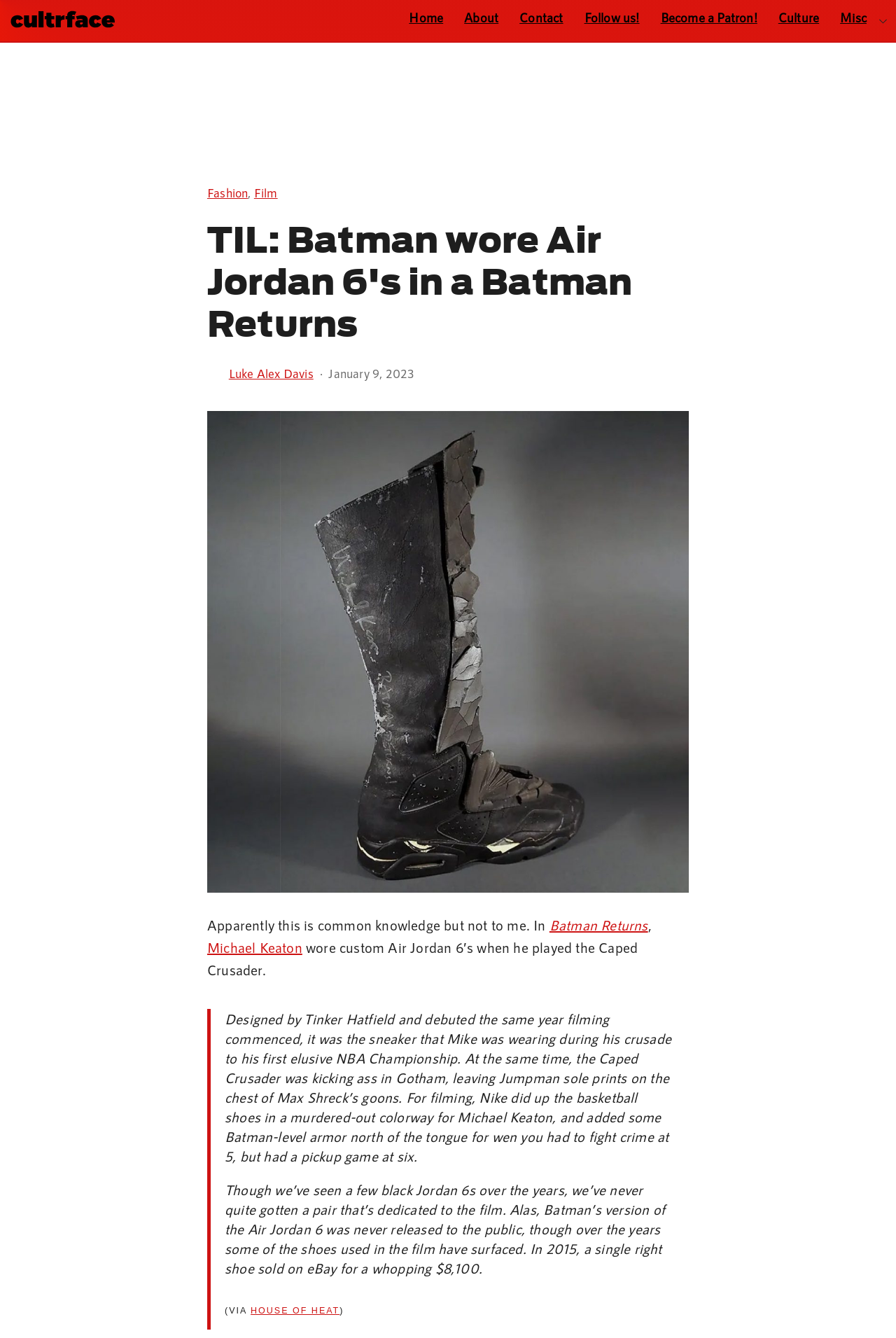Locate the bounding box coordinates for the element described below: "Misc". The coordinates must be four float values between 0 and 1, formatted as [left, top, right, bottom].

[0.926, 0.005, 0.979, 0.021]